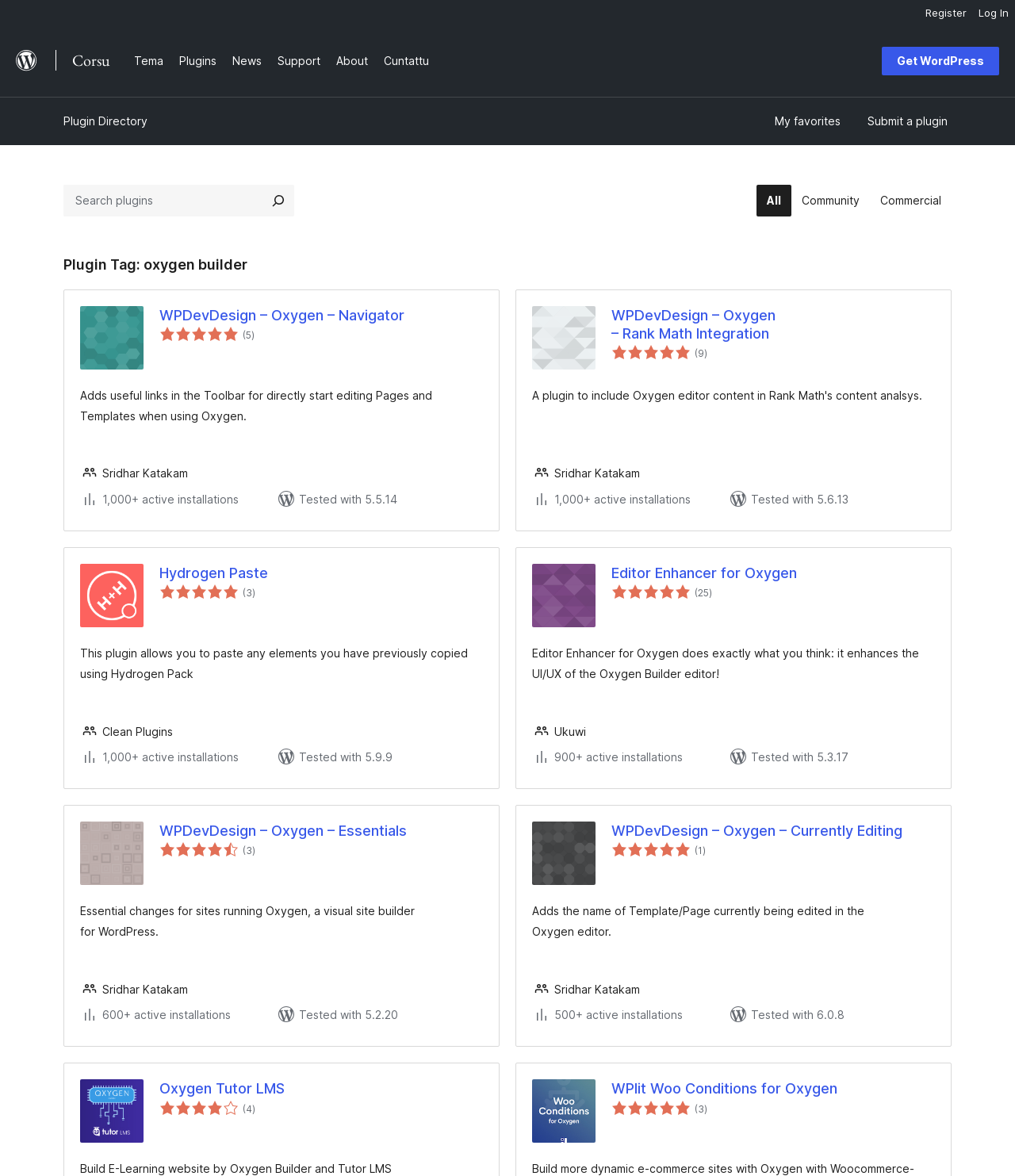How many total ratings does the 'WPDevDesign – Oxygen – Essentials' plugin have?
Analyze the image and provide a thorough answer to the question.

I found the rating information of the 'WPDevDesign – Oxygen – Essentials' plugin, which is '4.5 out of 5 stars', and the total ratings is indicated by the text '(3'.